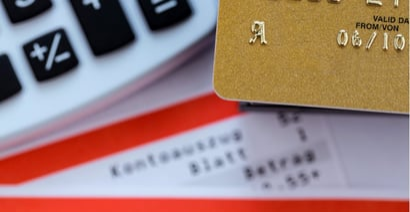What is behind the credit card? Observe the screenshot and provide a one-word or short phrase answer.

Calculator